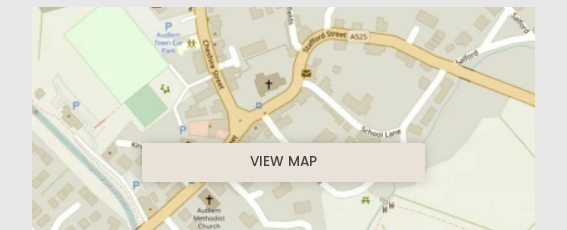Answer the question with a single word or phrase: 
What features are included on the map?

Parks, streets, and landmarks